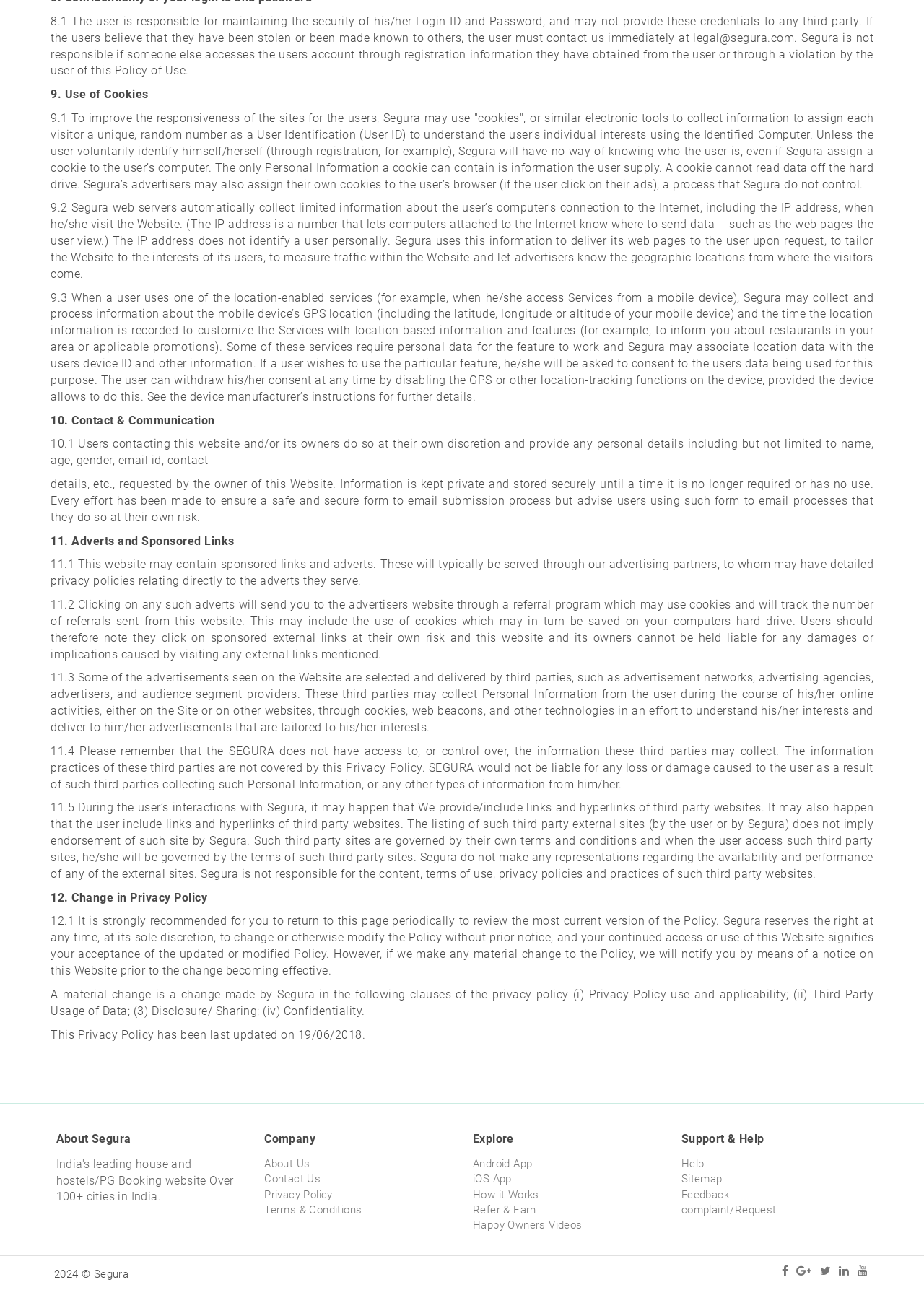Answer in one word or a short phrase: 
What type of information is collected by the website?

Personal information